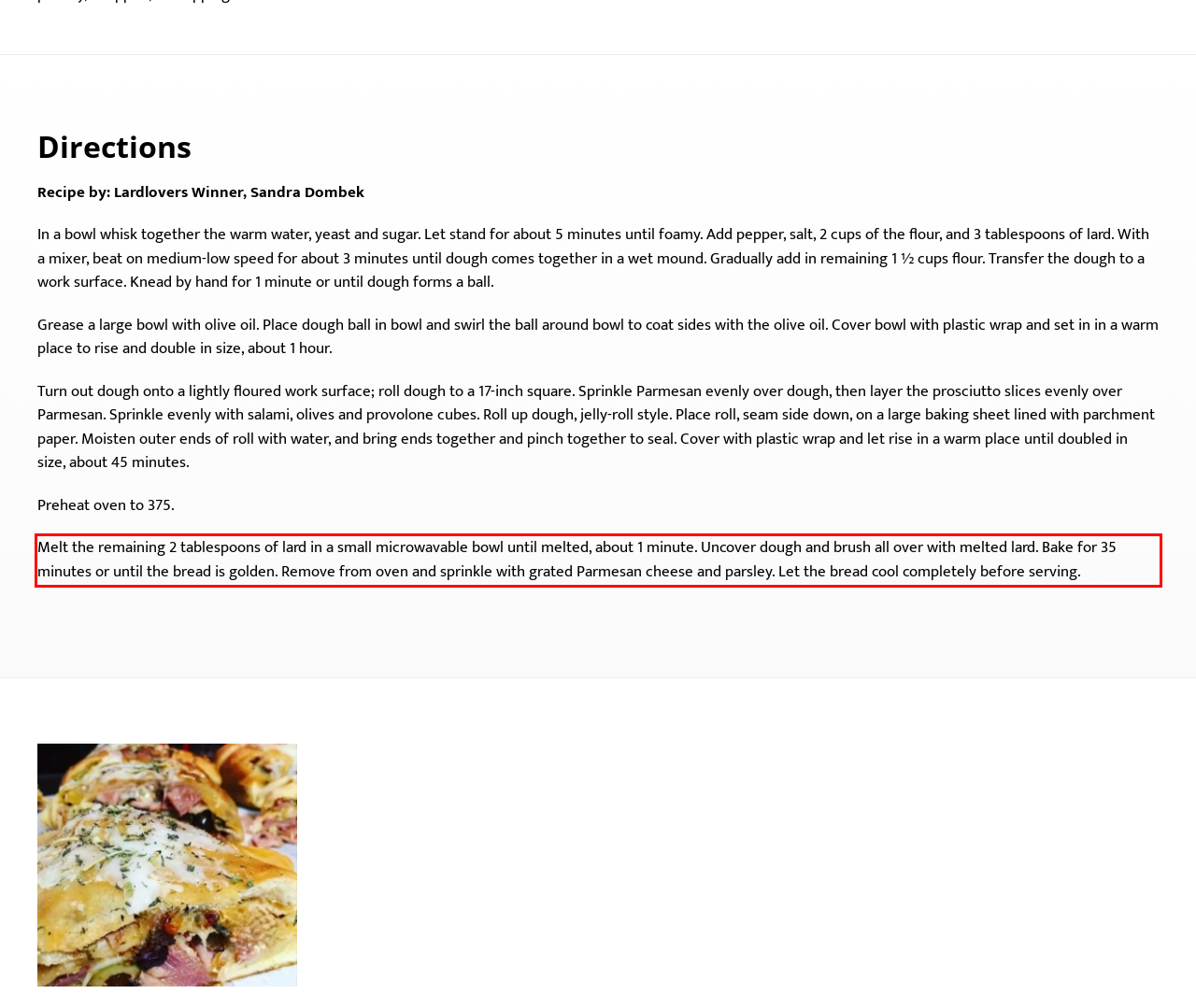You have a screenshot of a webpage with a red bounding box. Identify and extract the text content located inside the red bounding box.

Melt the remaining 2 tablespoons of lard in a small microwavable bowl until melted, about 1 minute. Uncover dough and brush all over with melted lard. Bake for 35 minutes or until the bread is golden. Remove from oven and sprinkle with grated Parmesan cheese and parsley. Let the bread cool completely before serving.